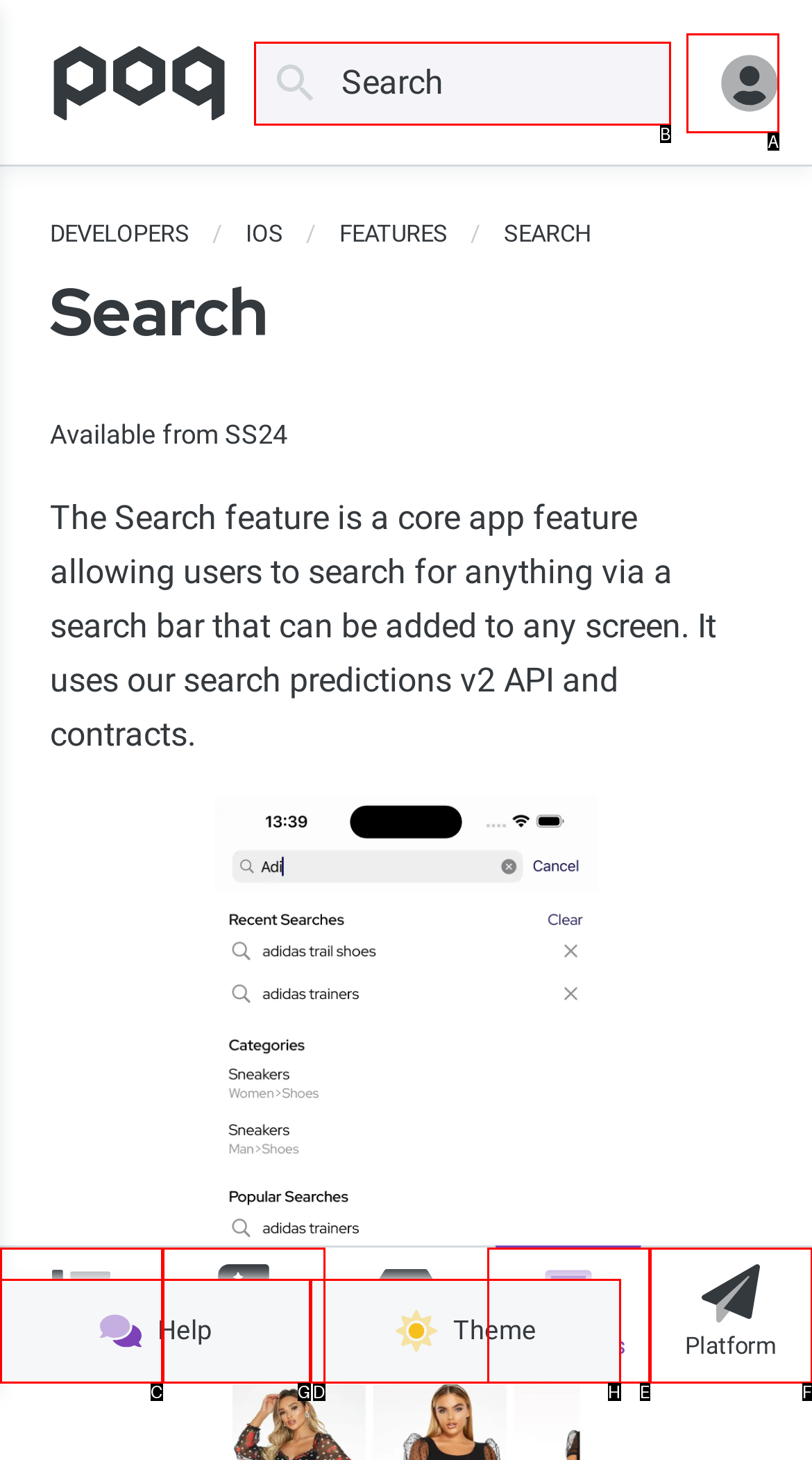Determine which HTML element I should select to execute the task: sign in
Reply with the corresponding option's letter from the given choices directly.

A